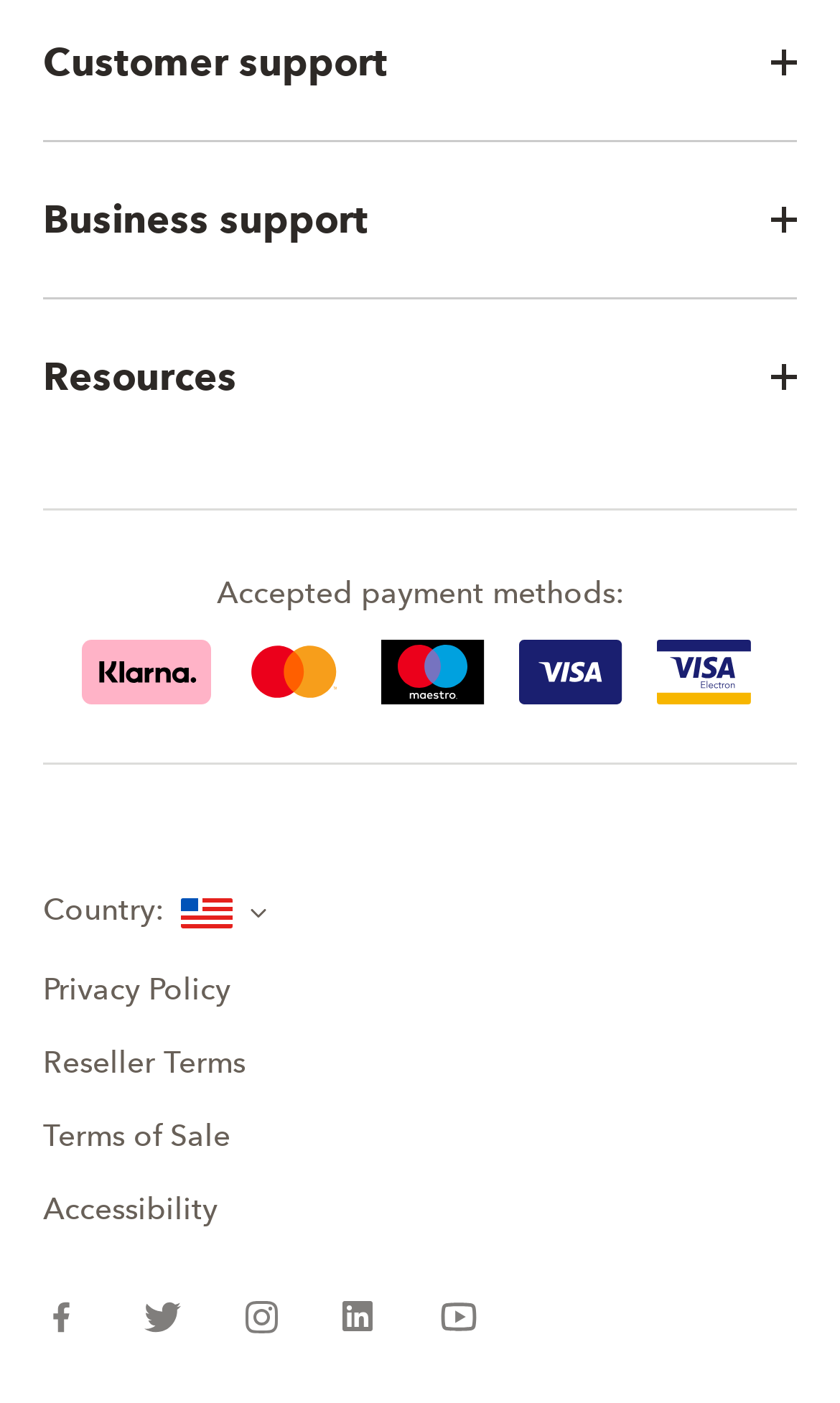Use the information in the screenshot to answer the question comprehensively: What is the country selected by default?

I looked at the 'Country:' section and found that the default selected country is United States, which is indicated by the link 'United States'.